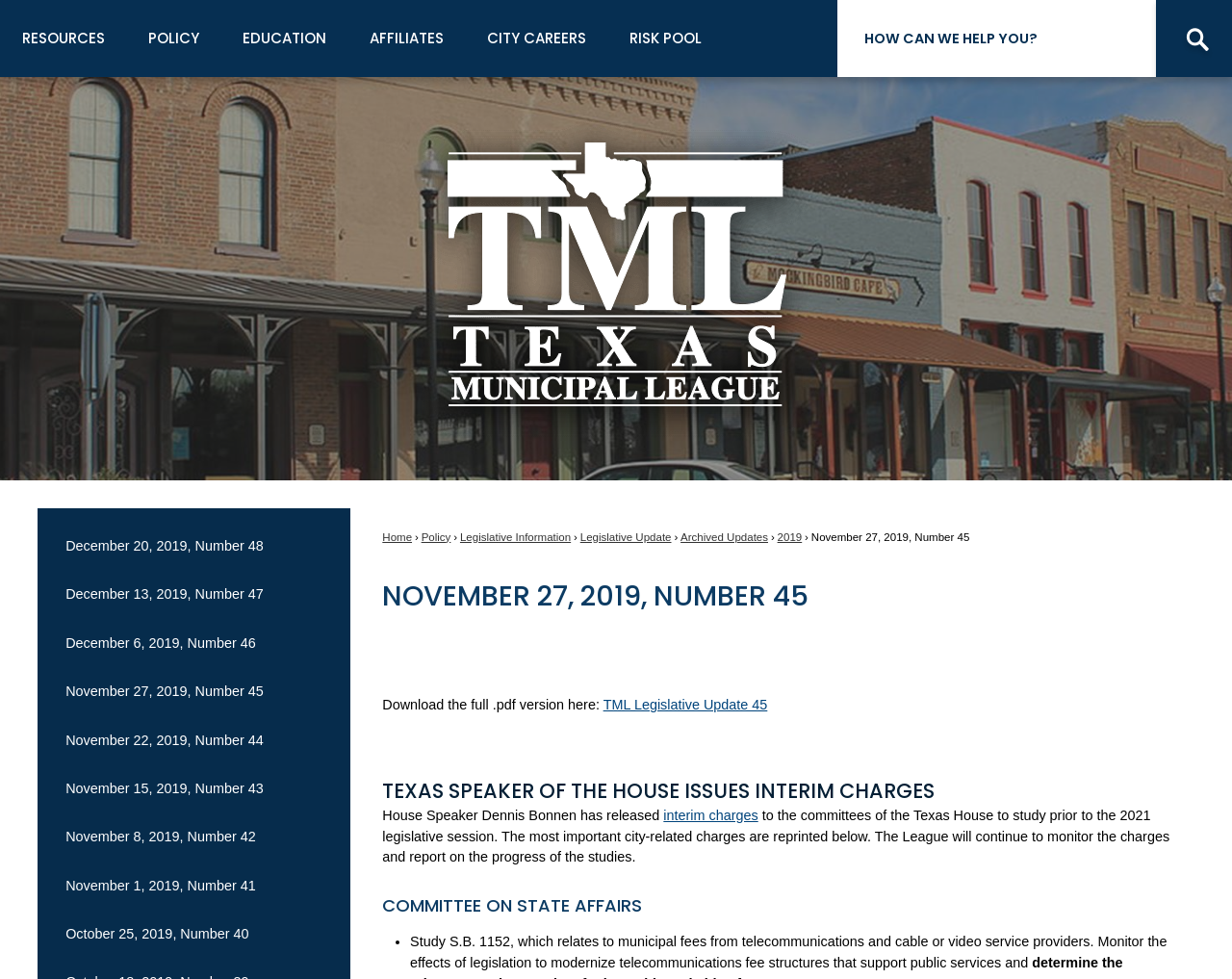What is the format of the downloadable file mentioned in the text?
Deliver a detailed and extensive answer to the question.

I inferred this answer by looking at the text 'Download the full.pdf version here:', which explicitly mentions the format of the downloadable file as PDF.